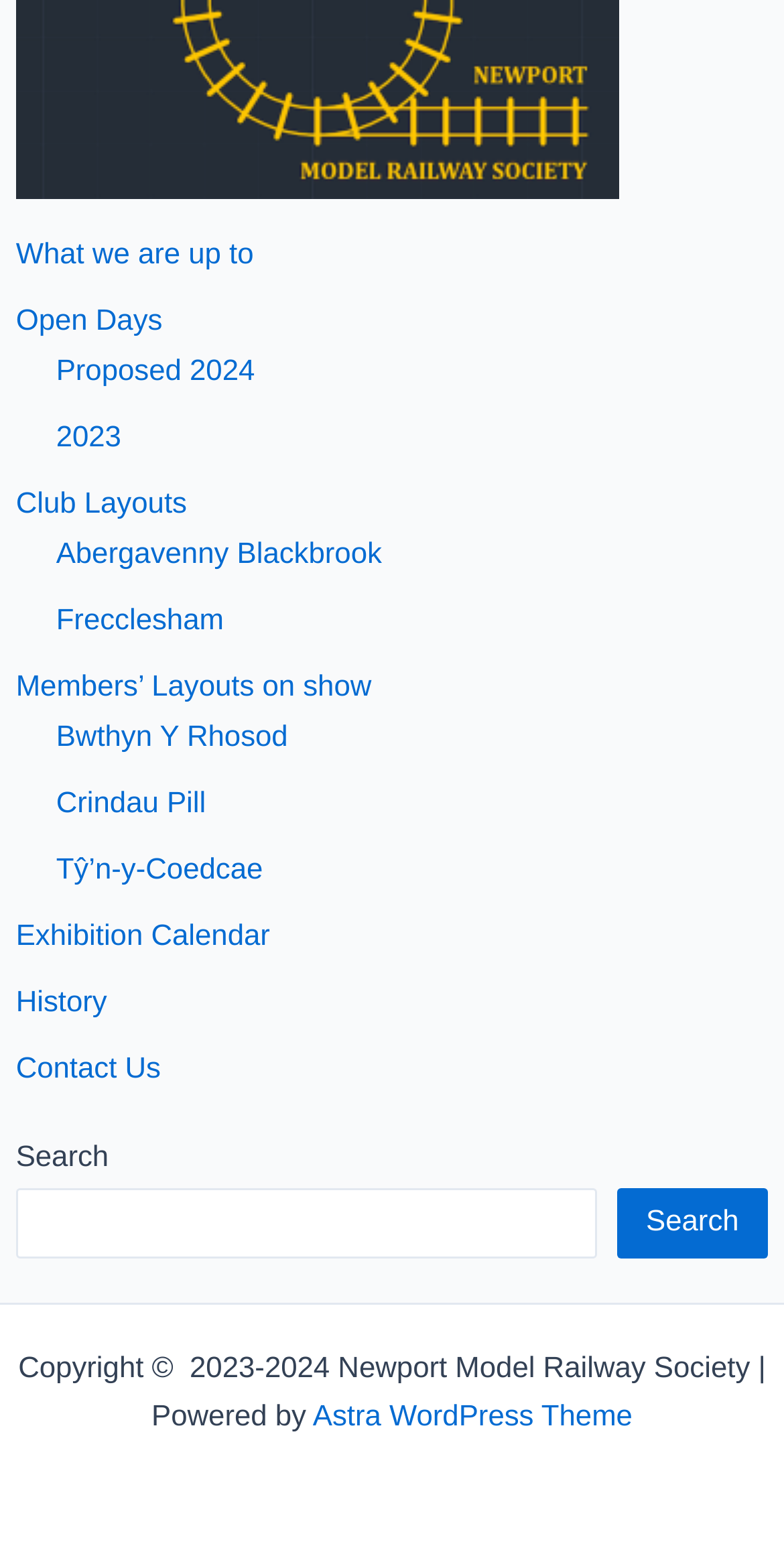Using the provided description: "What we are up to", find the bounding box coordinates of the corresponding UI element. The output should be four float numbers between 0 and 1, in the format [left, top, right, bottom].

[0.02, 0.155, 0.324, 0.175]